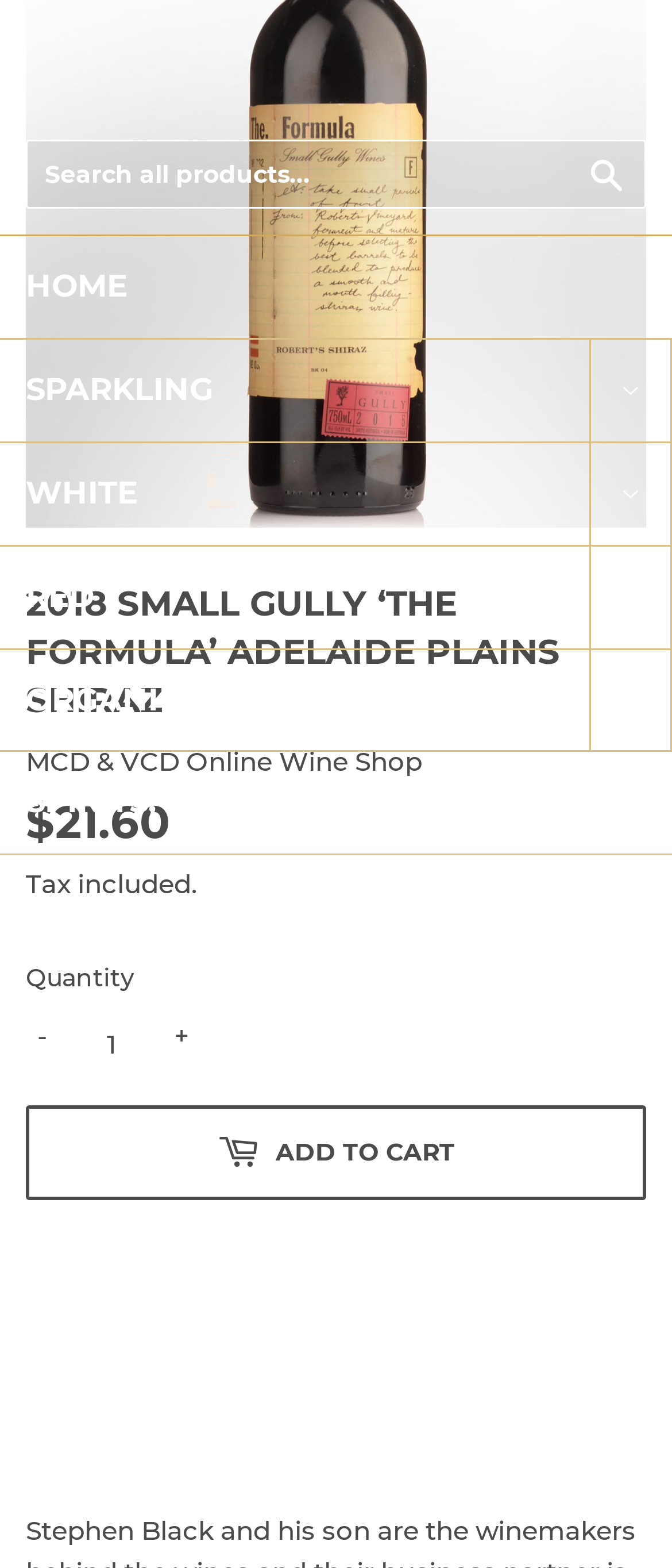What is the purpose of the '+' and '-' buttons?
Please answer the question with a detailed response using the information from the screenshot.

The '+' and '-' buttons are for quantity adjustment because they are located near the 'Quantity' text and a textbox, suggesting that they are used to increase or decrease the quantity of the product.